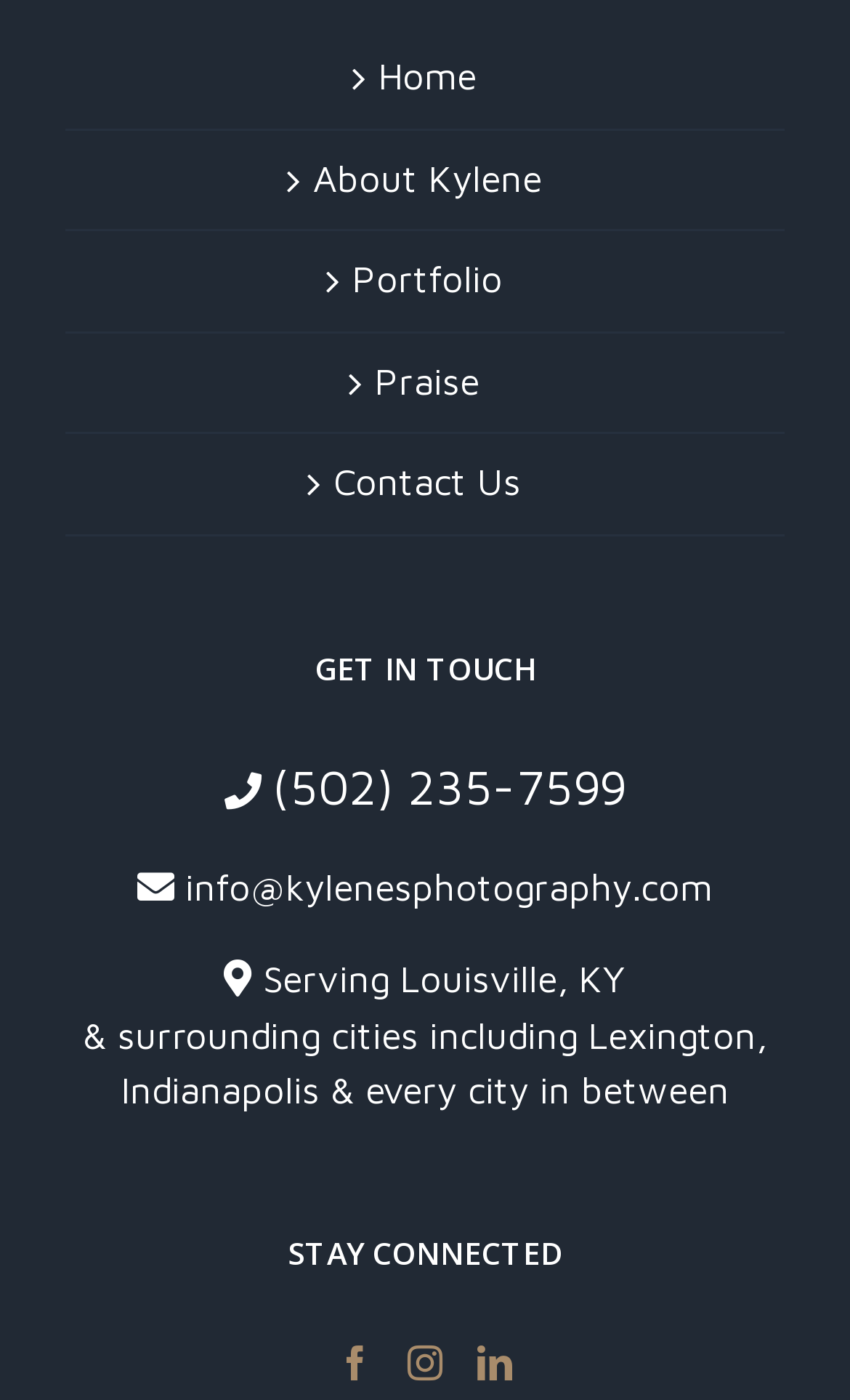Please identify the bounding box coordinates of the clickable element to fulfill the following instruction: "view portfolio". The coordinates should be four float numbers between 0 and 1, i.e., [left, top, right, bottom].

[0.108, 0.181, 0.897, 0.221]